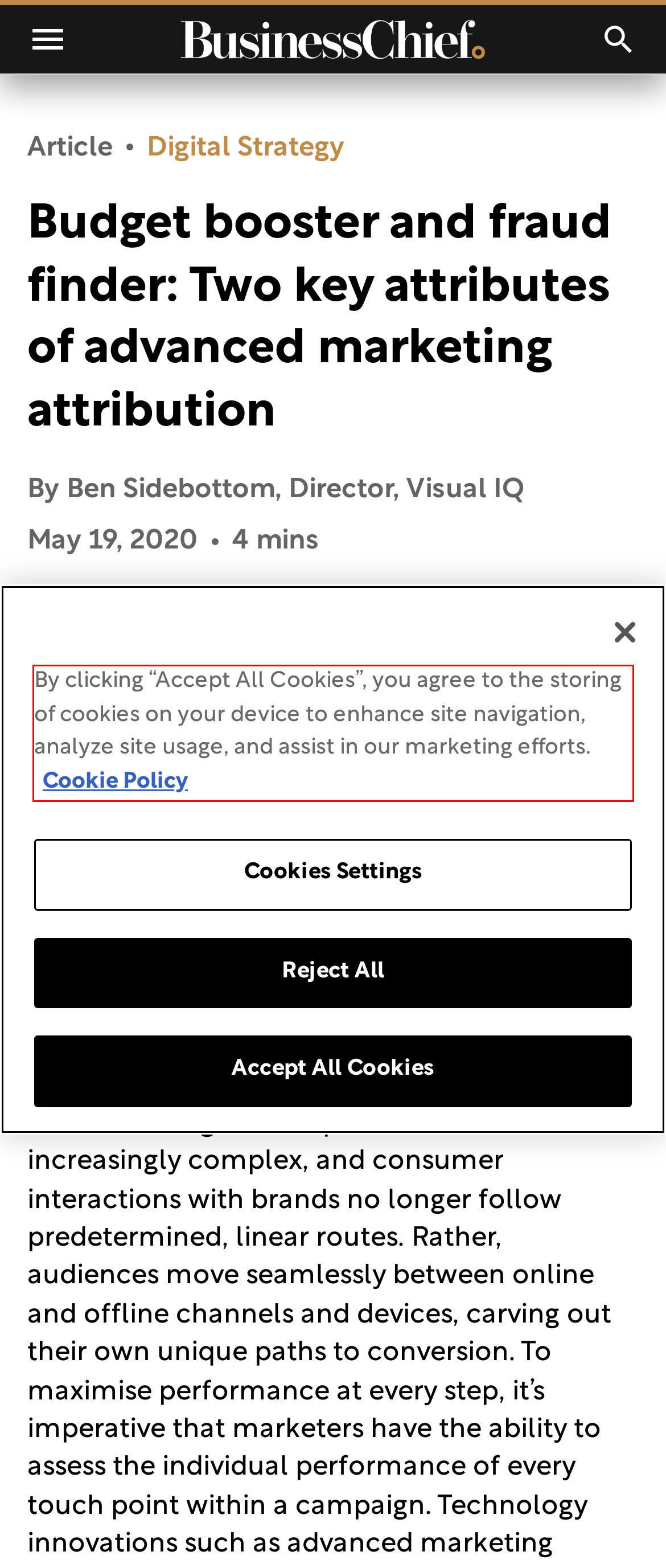The screenshot provided shows a webpage with a red bounding box. Apply OCR to the text within this red bounding box and provide the extracted content.

By clicking “Accept All Cookies”, you agree to the storing of cookies on your device to enhance site navigation, analyze site usage, and assist in our marketing efforts. Cookie Policy